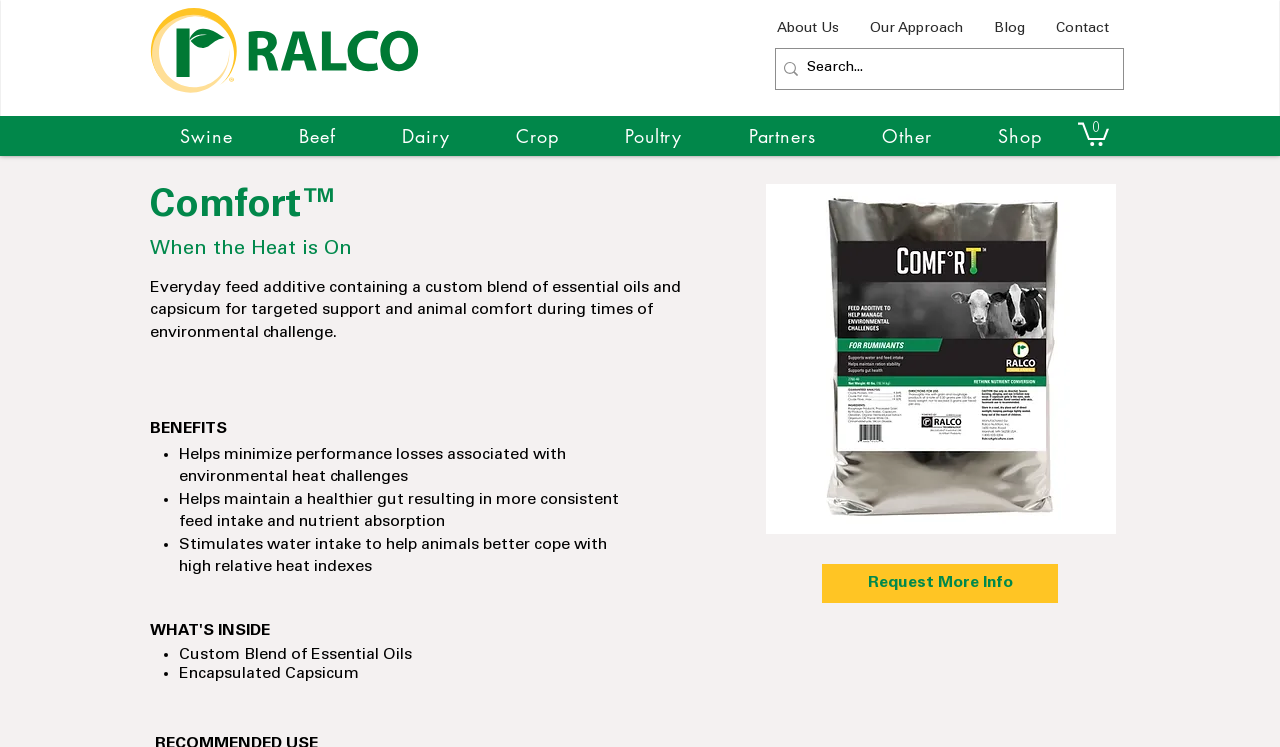Please identify the bounding box coordinates of the area I need to click to accomplish the following instruction: "Search for products".

[0.606, 0.066, 0.877, 0.119]